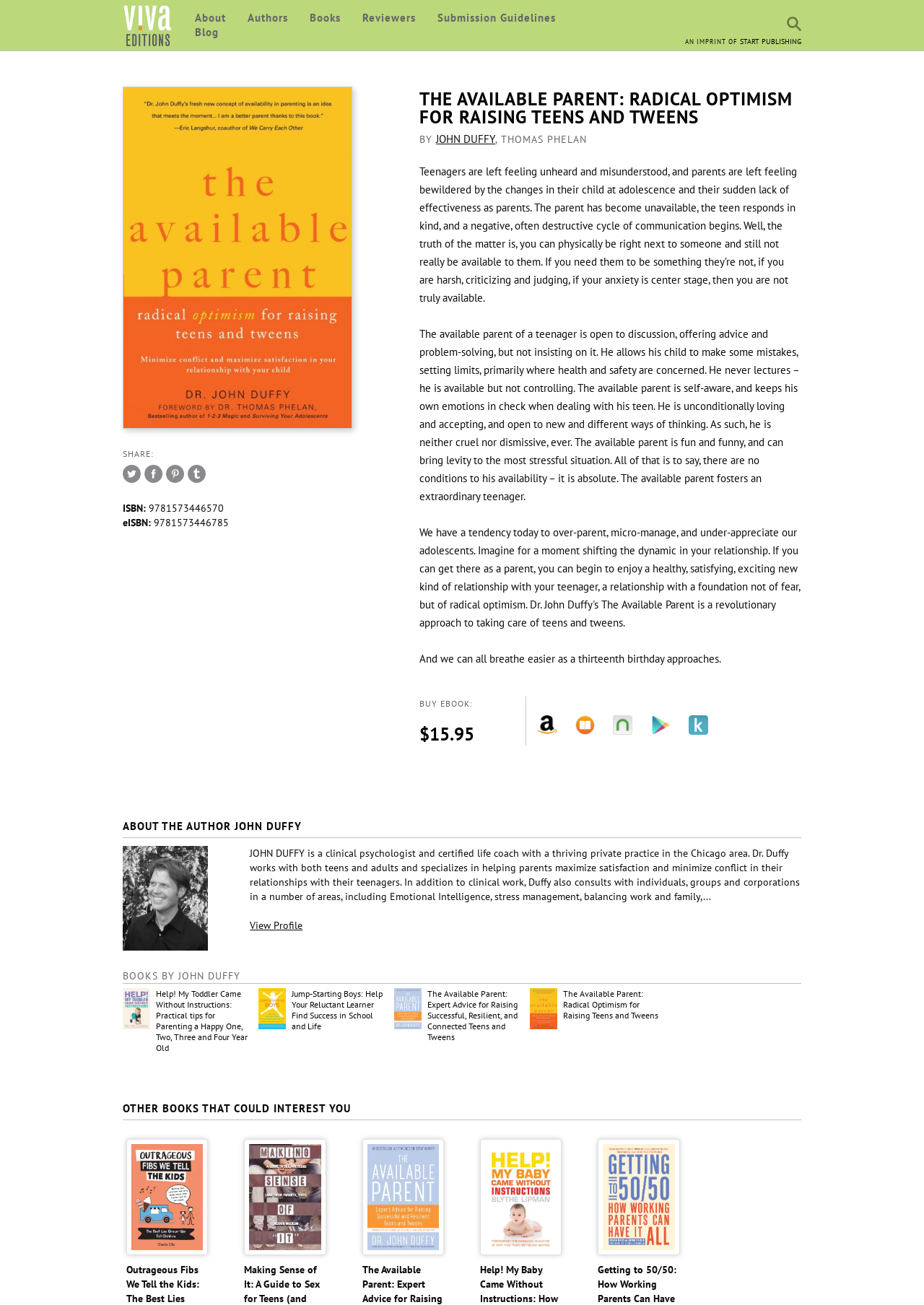Please provide a comprehensive answer to the question based on the screenshot: What is the price of the eBook?

I found the answer by looking at the static text element with the text '$15.95' which is likely to be the price of the eBook.